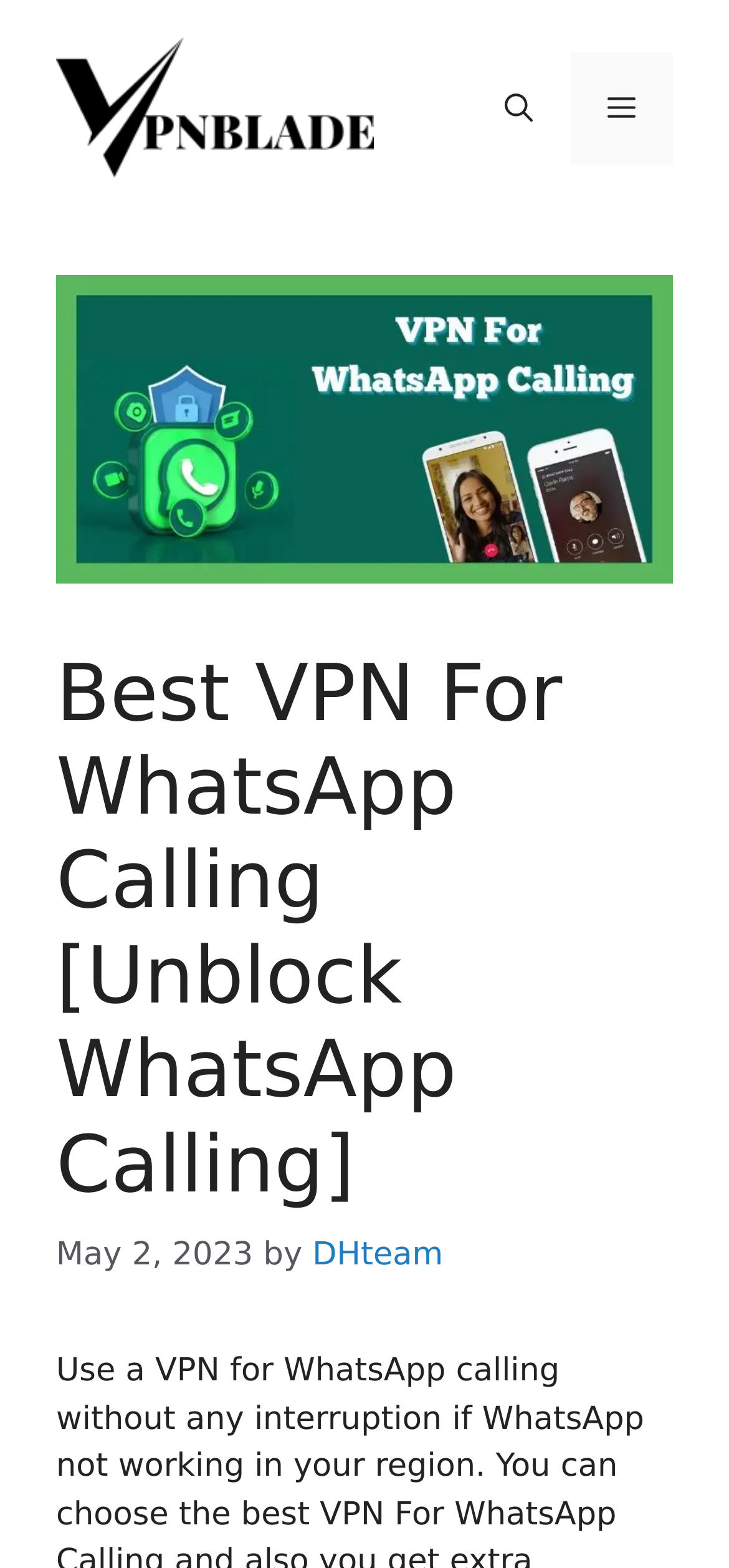Find and provide the bounding box coordinates for the UI element described with: "alt="VPNBlade"".

[0.077, 0.057, 0.513, 0.081]